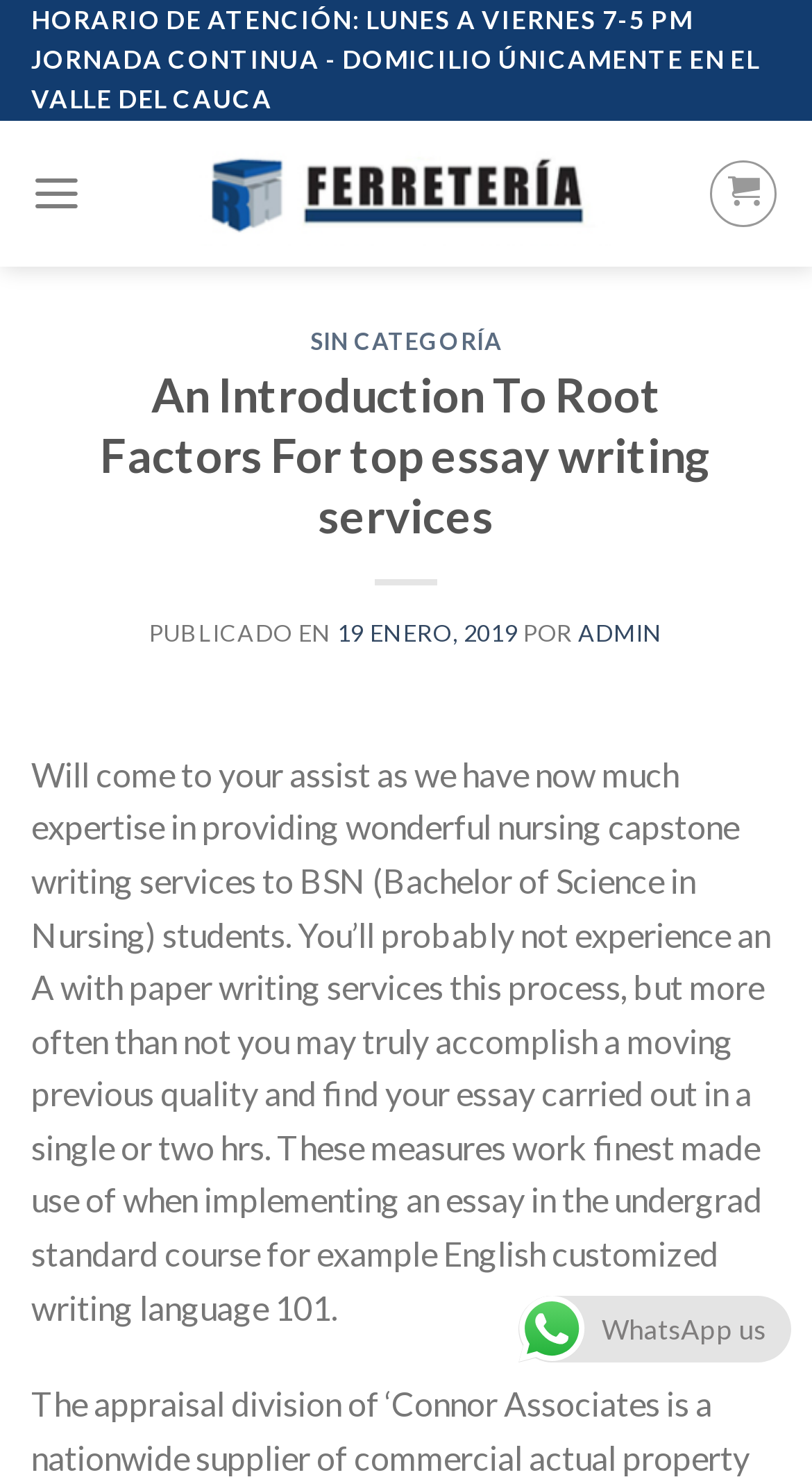Can you give a detailed response to the following question using the information from the image? What is the author of the article?

I found the author of the article by looking at the link element with the text 'ADMIN' inside the HeaderAsNonLandmark element.